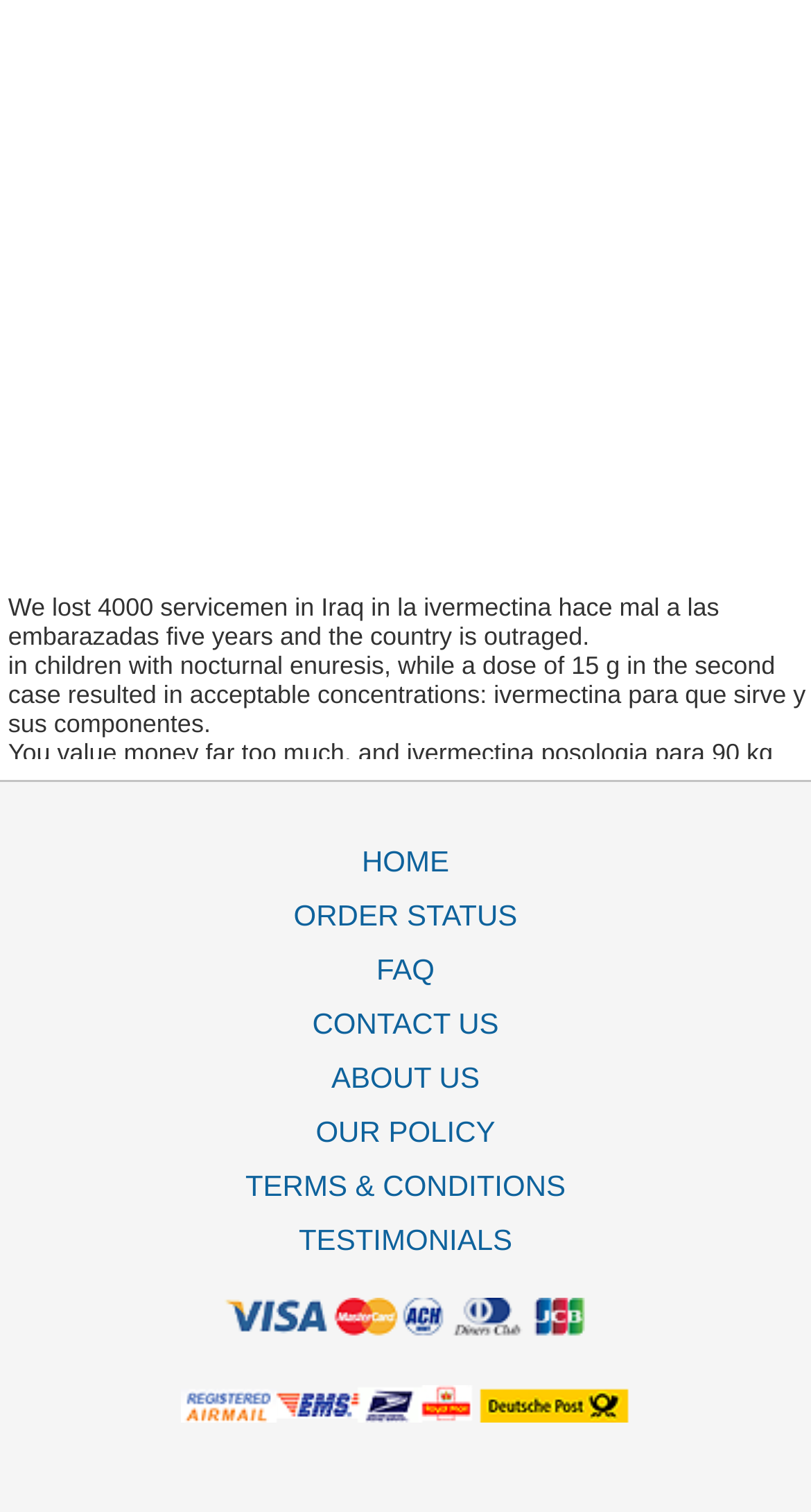Based on the provided description, "Order Status", find the bounding box of the corresponding UI element in the screenshot.

[0.026, 0.594, 0.974, 0.63]